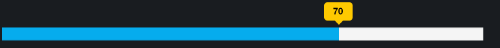What is the purpose of the graphical element?
Provide a detailed and extensive answer to the question.

The graphical element, which is the progress bar, is often used to convey levels of satisfaction, performance, or completeness in a review or rating context.